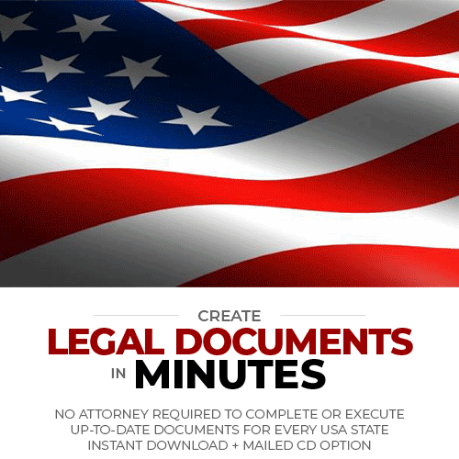What options are available for document delivery?
Use the information from the image to give a detailed answer to the question.

The service offers two options for document delivery: instant download, which allows users to access their documents immediately, and a mailed CD, which provides a physical copy of the documents.